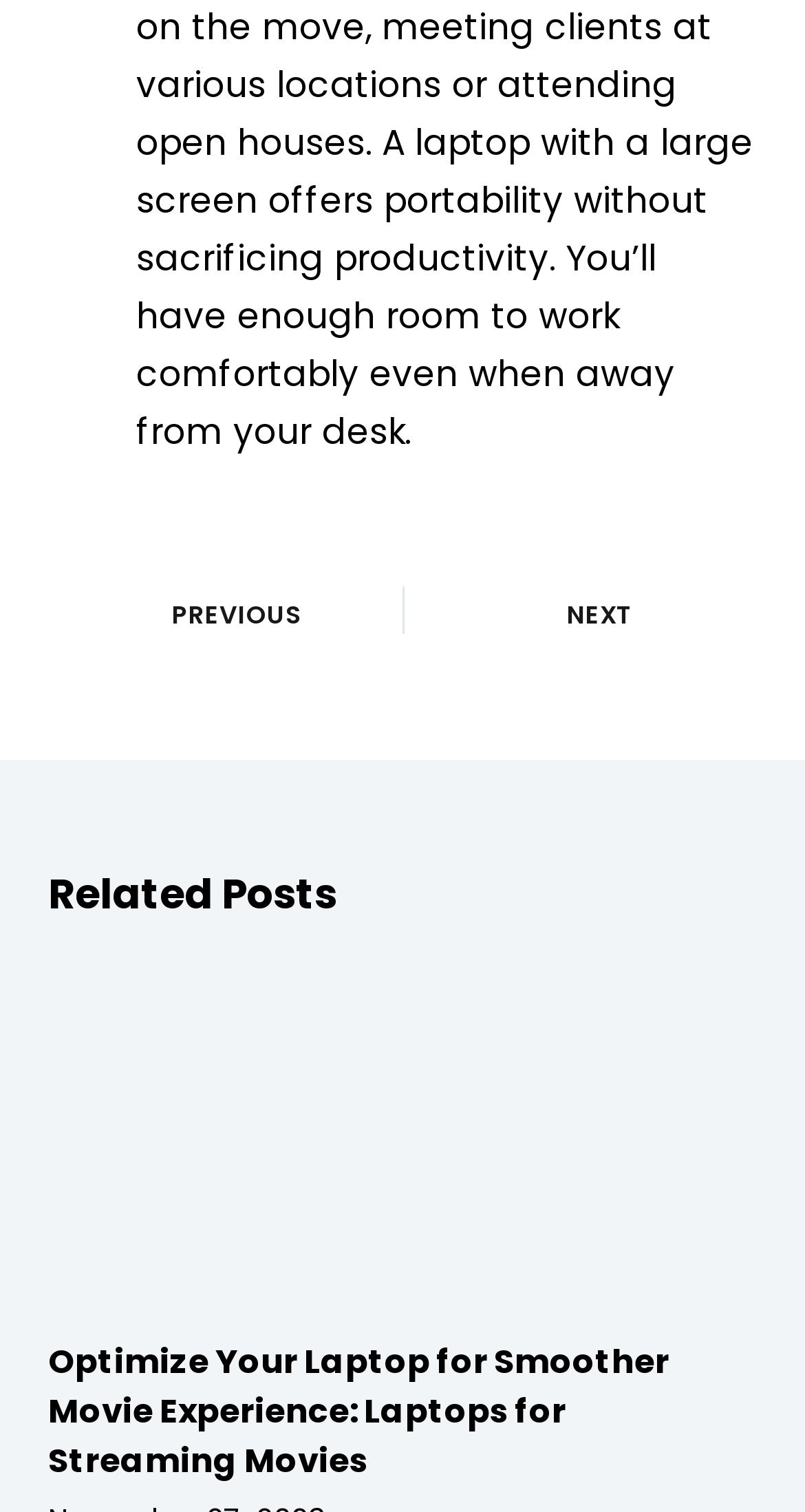Answer the question using only a single word or phrase: 
What is the position of the 'NEXT' link?

top-right